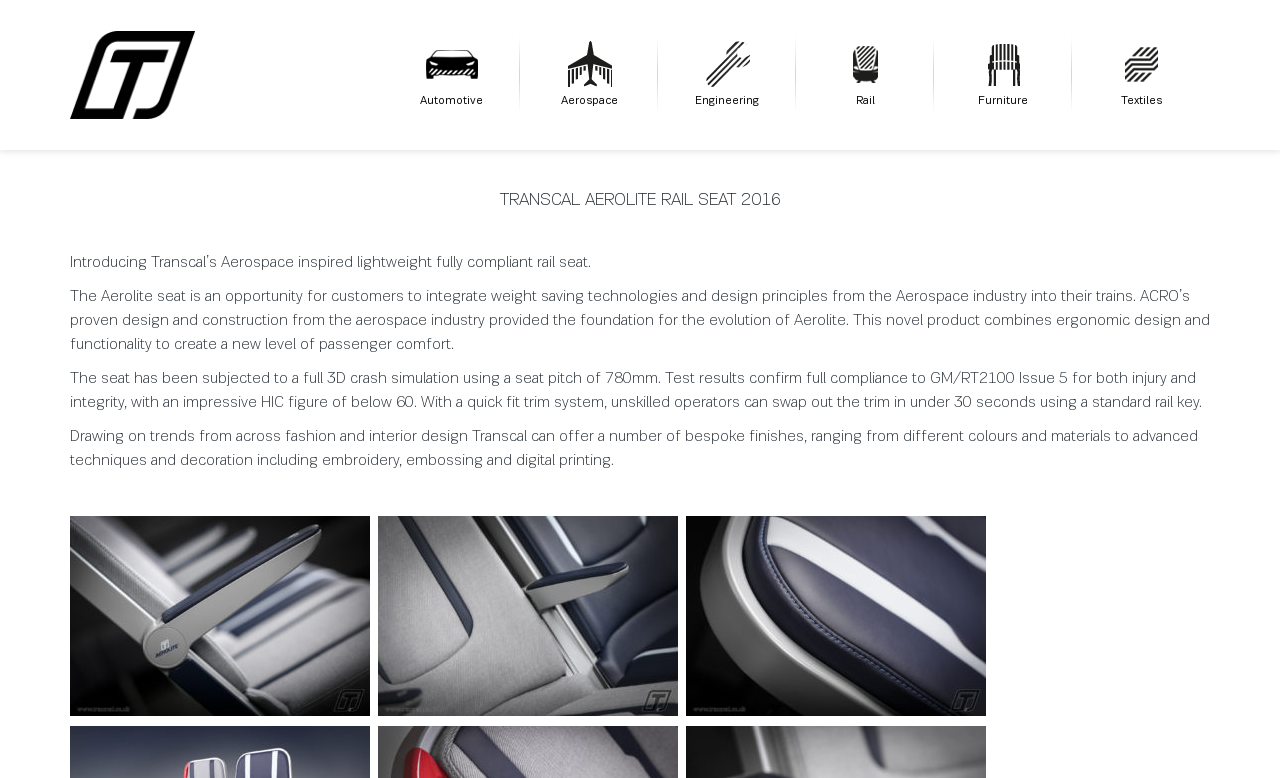Extract the bounding box of the UI element described as: "Automotive".

[0.298, 0.0, 0.406, 0.193]